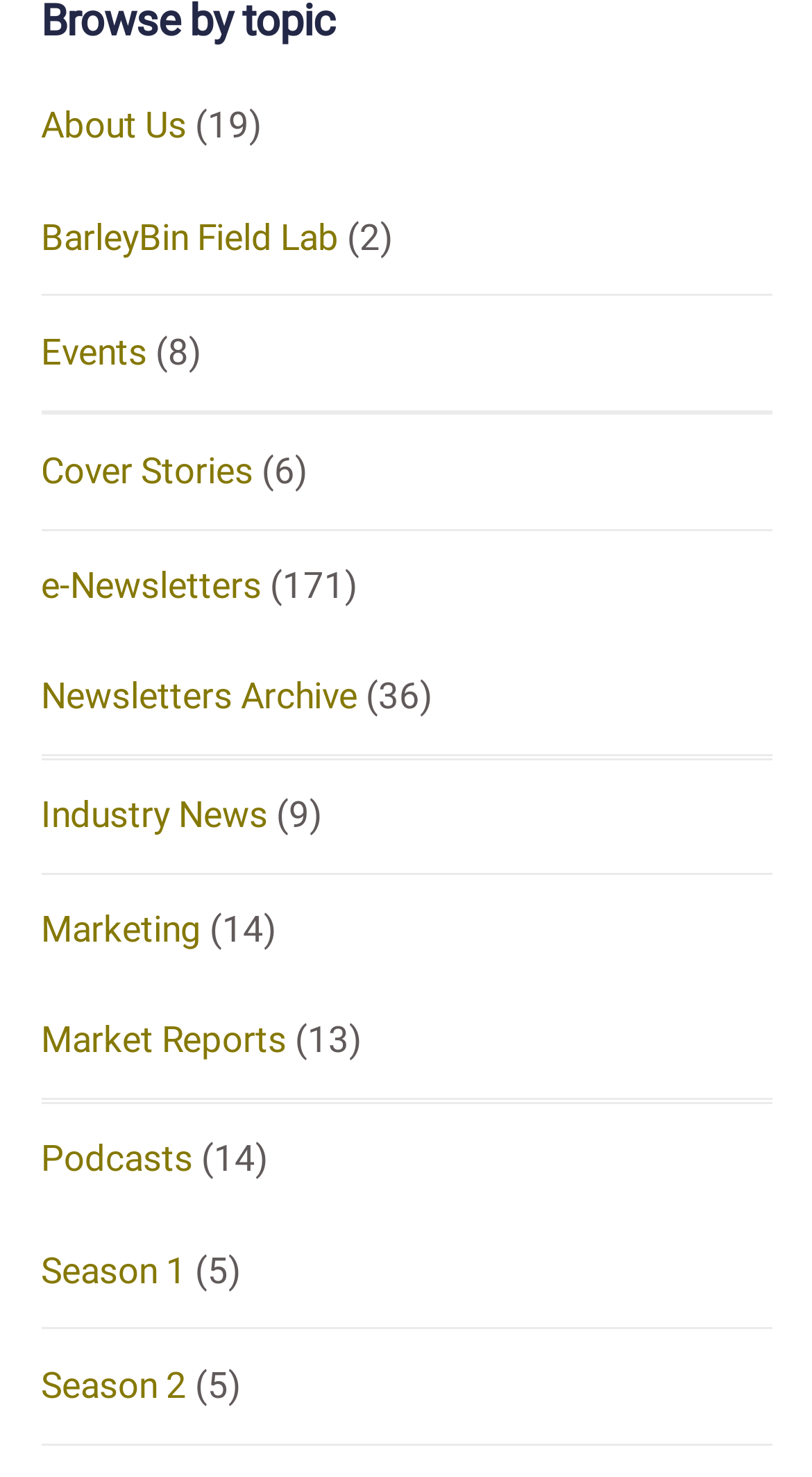Highlight the bounding box coordinates of the element you need to click to perform the following instruction: "go to About Us page."

[0.05, 0.071, 0.229, 0.099]